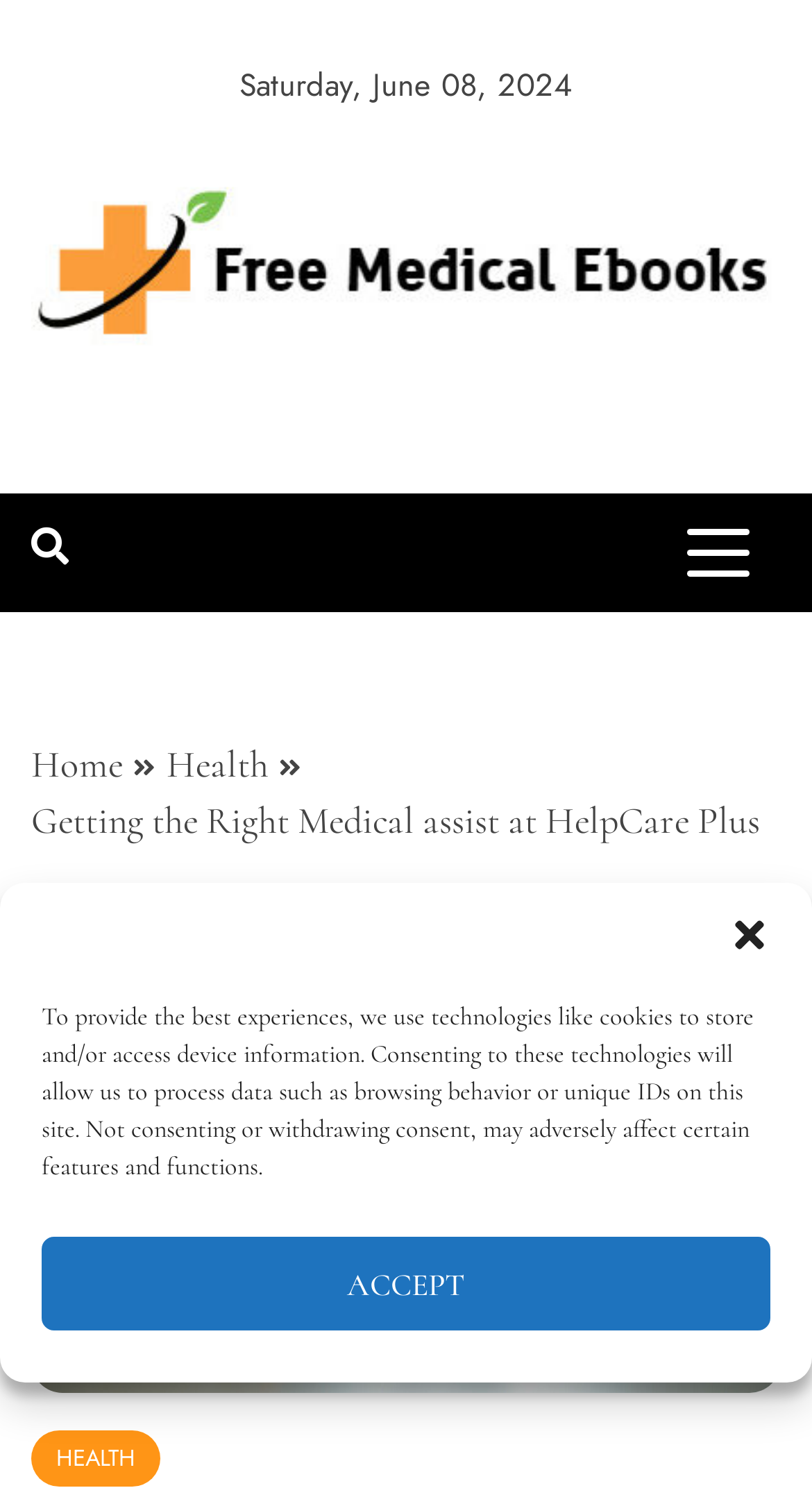Utilize the details in the image to thoroughly answer the following question: What is the link 'Free Medical Ebooks' pointing to?

I couldn't determine what the link 'Free Medical Ebooks' is pointing to, but I found two instances of this link on the webpage, one with an image and one without.